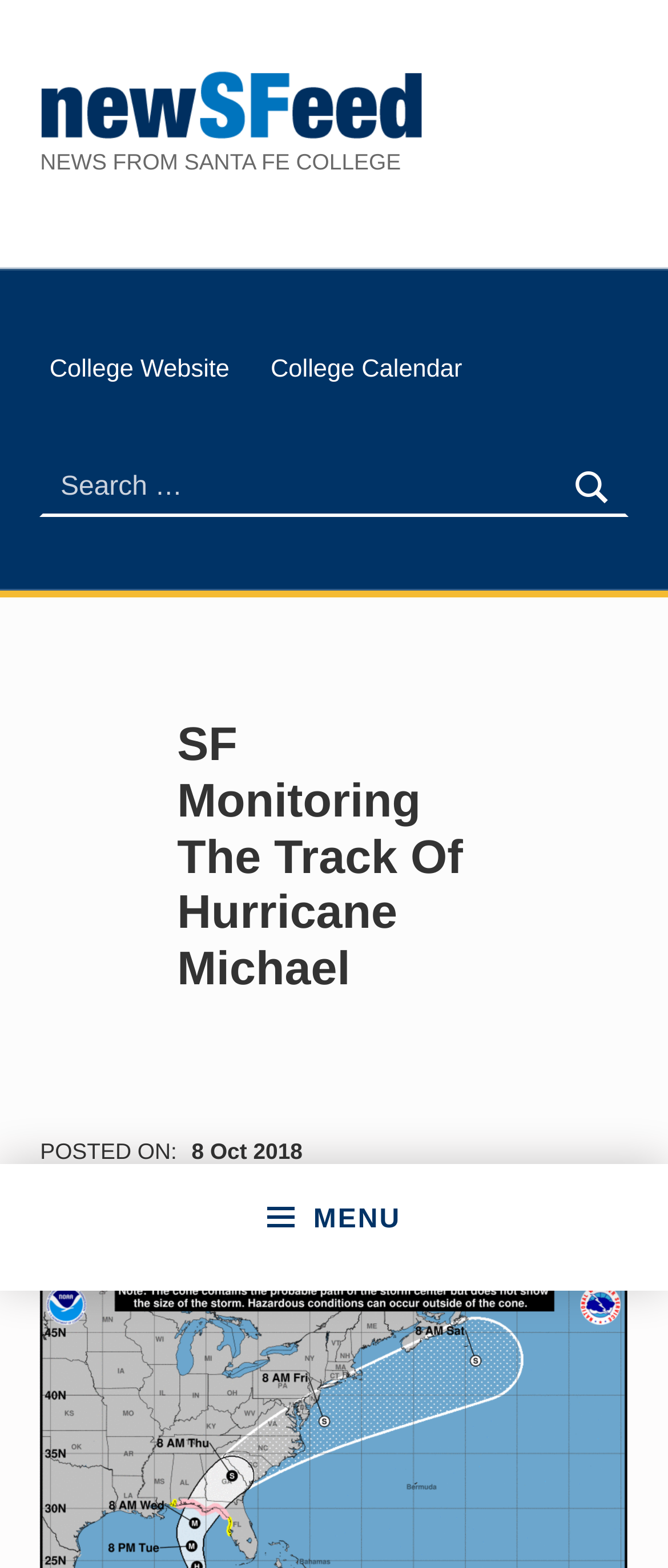Determine the bounding box coordinates (top-left x, top-left y, bottom-right x, bottom-right y) of the UI element described in the following text: name="s" placeholder="Search News"

None